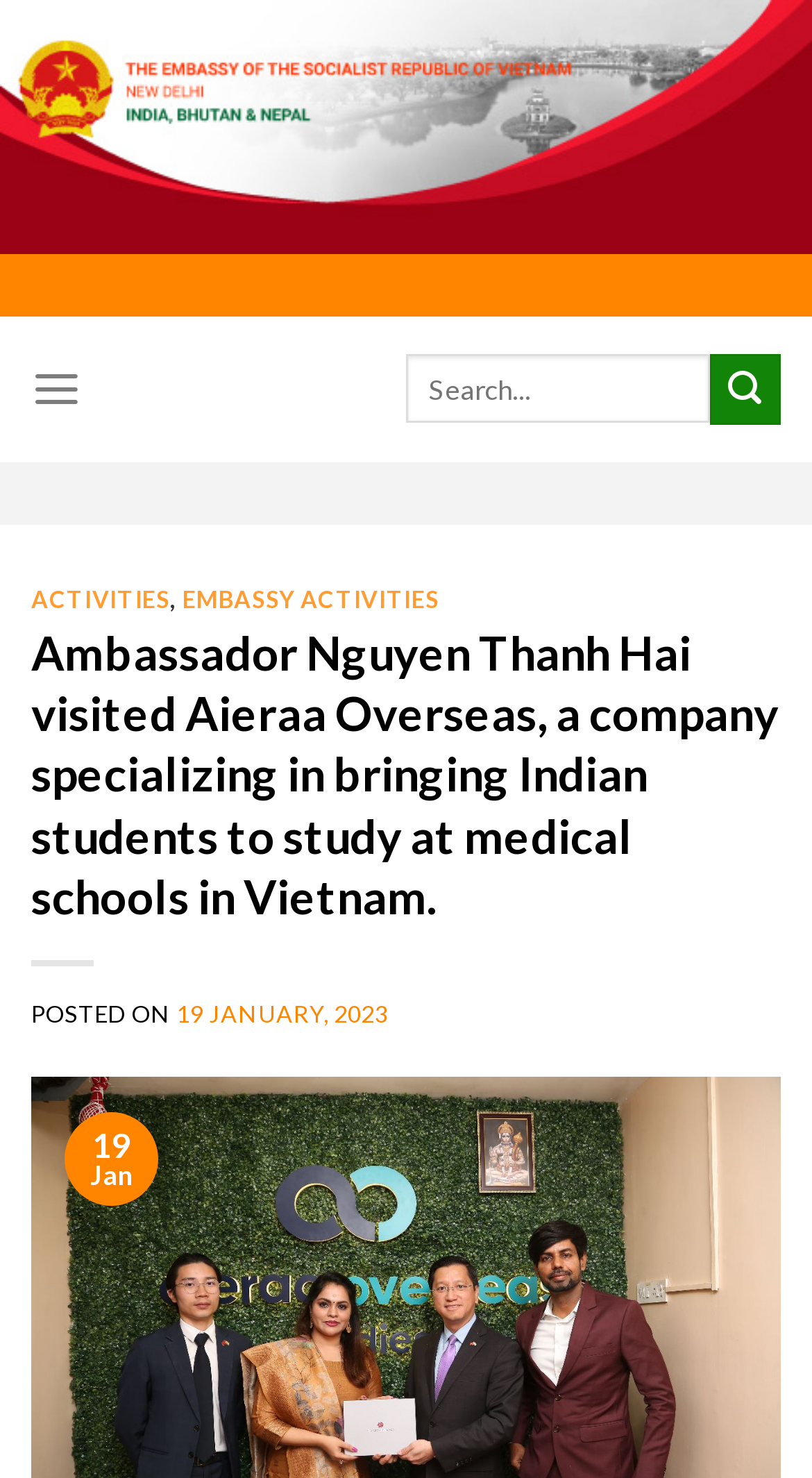What is the category of the article?
Give a single word or phrase answer based on the content of the image.

ACTIVITIES, EMBASSY ACTIVITIES